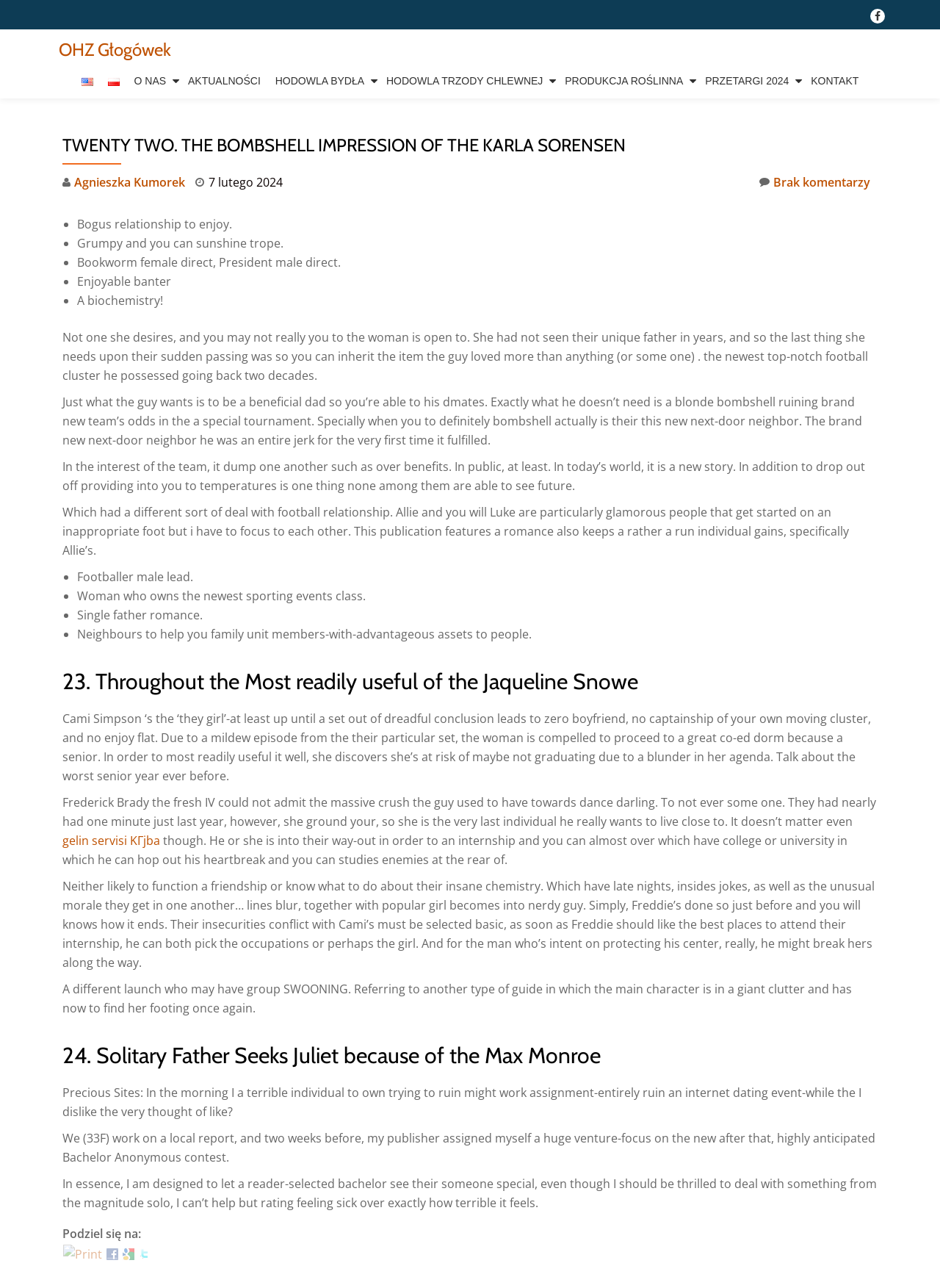Using the description "Brak komentarzy", locate and provide the bounding box of the UI element.

[0.808, 0.197, 0.926, 0.213]